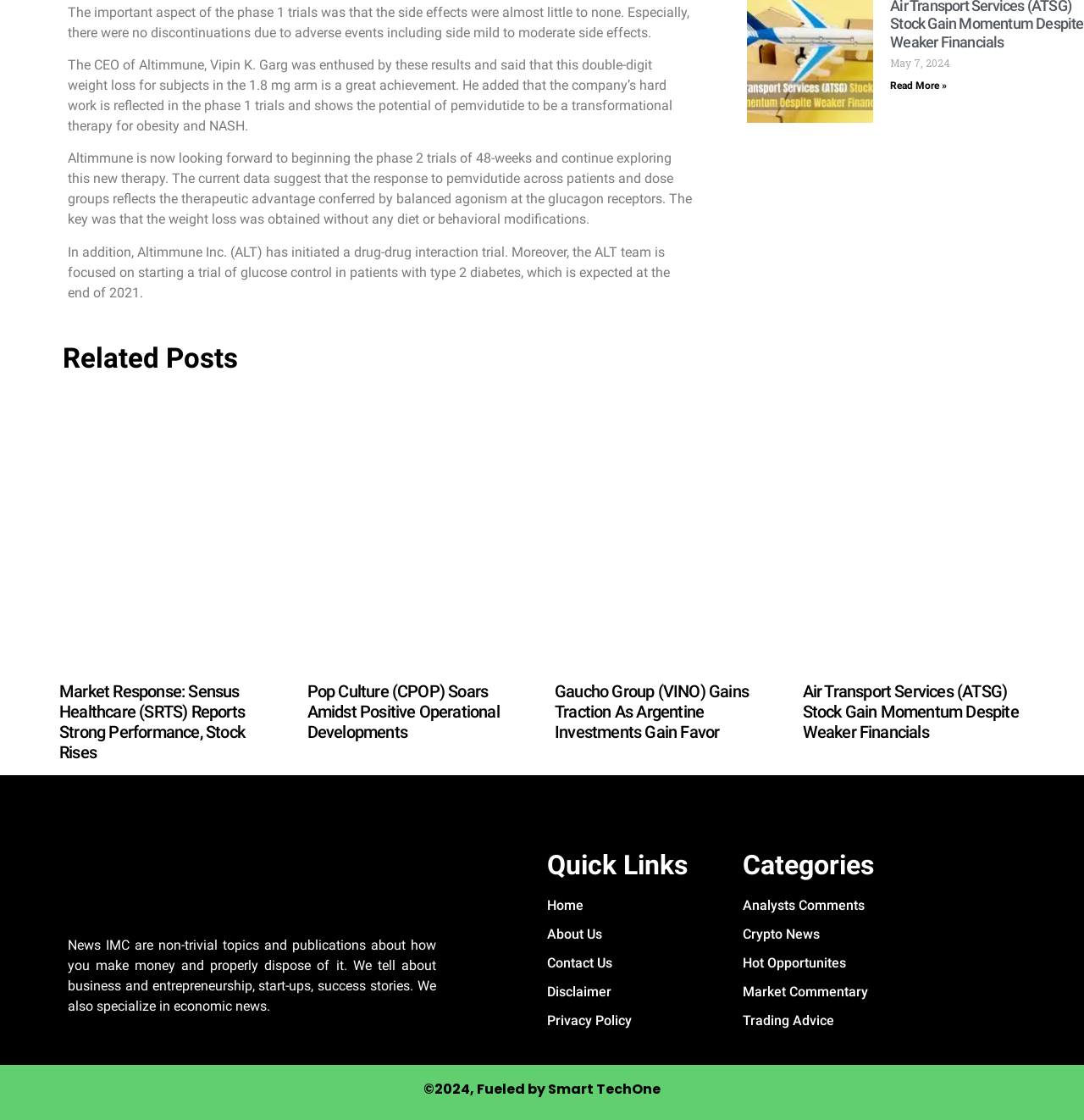Identify the bounding box coordinates of the clickable region required to complete the instruction: "View Market Response: Sensus Healthcare (SRTS) Reports Strong Performance, Stock Rises". The coordinates should be given as four float numbers within the range of 0 and 1, i.e., [left, top, right, bottom].

[0.055, 0.608, 0.226, 0.681]